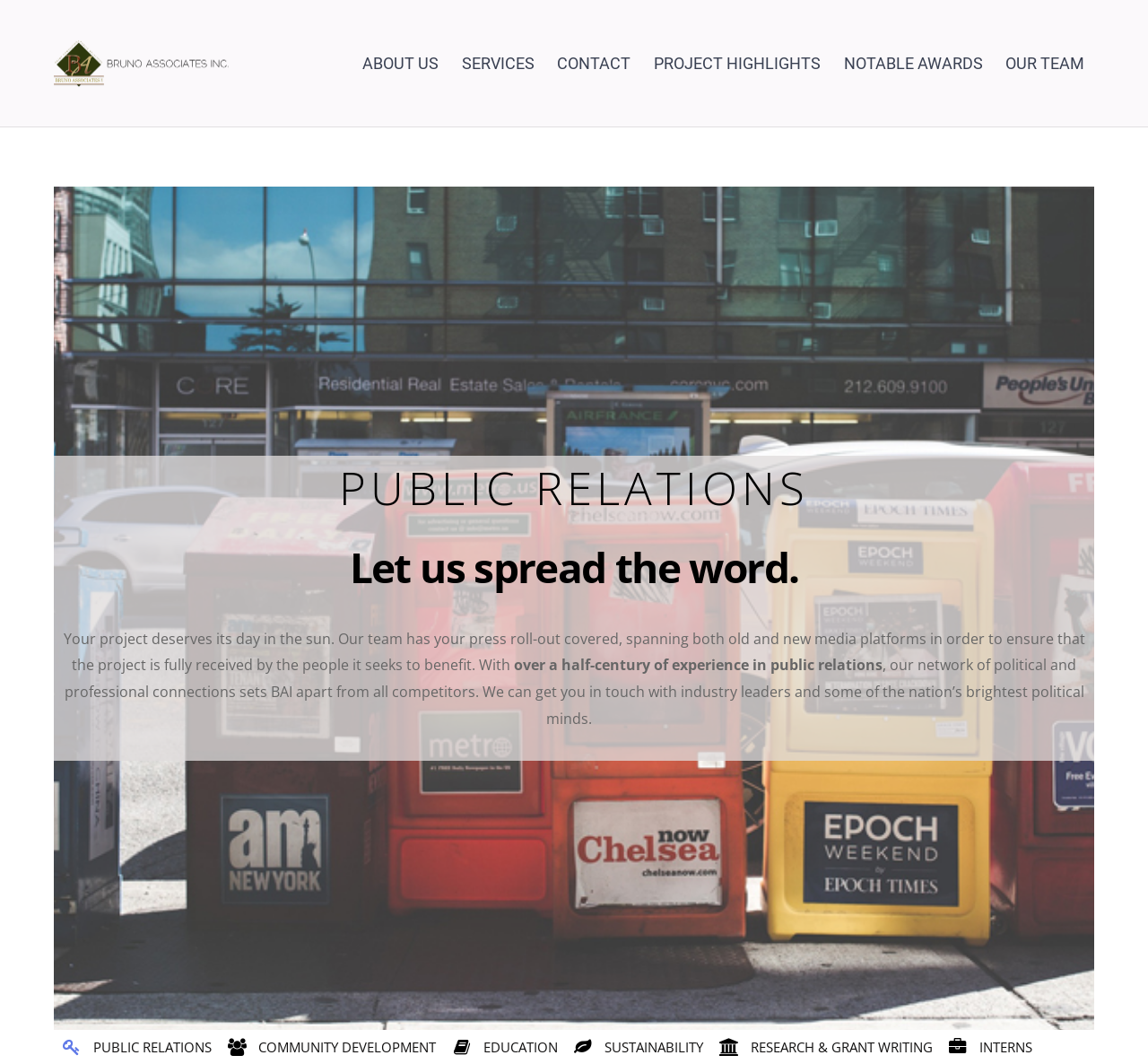Identify the bounding box coordinates of the section that should be clicked to achieve the task described: "view project highlights".

[0.561, 0.039, 0.723, 0.08]